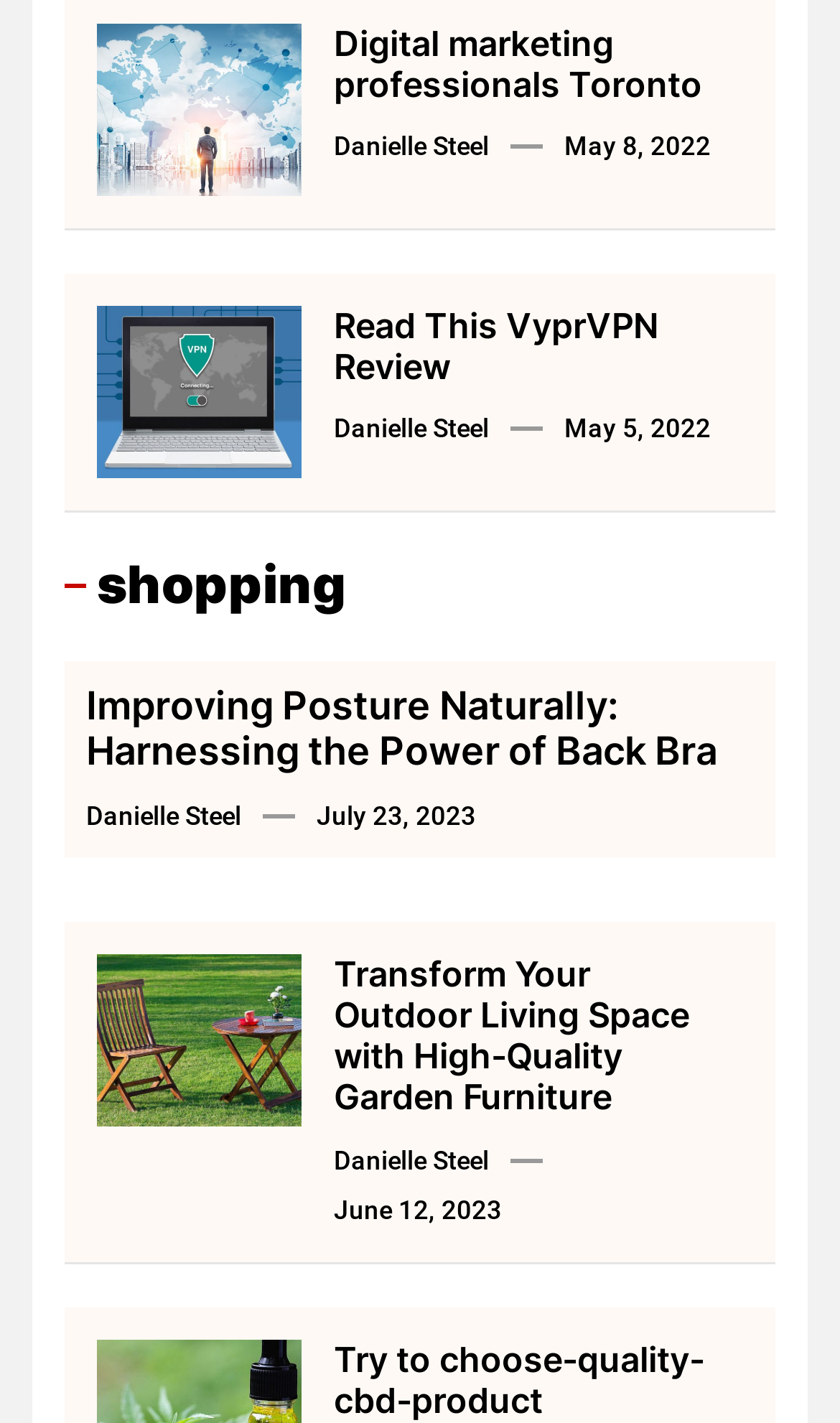Highlight the bounding box coordinates of the element you need to click to perform the following instruction: "Read the article by Danielle Steel."

[0.397, 0.093, 0.582, 0.114]